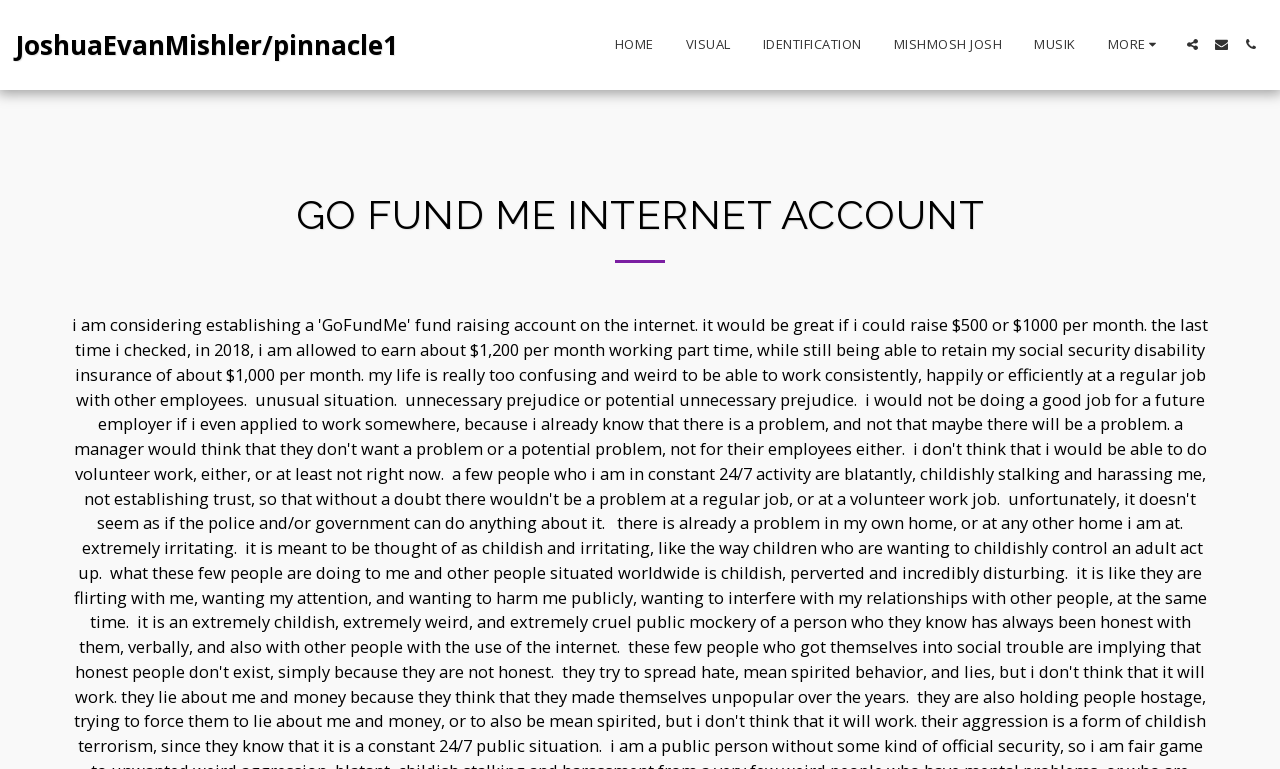Provide the bounding box coordinates of the HTML element this sentence describes: "mishmosh josh". The bounding box coordinates consist of four float numbers between 0 and 1, i.e., [left, top, right, bottom].

[0.686, 0.041, 0.795, 0.075]